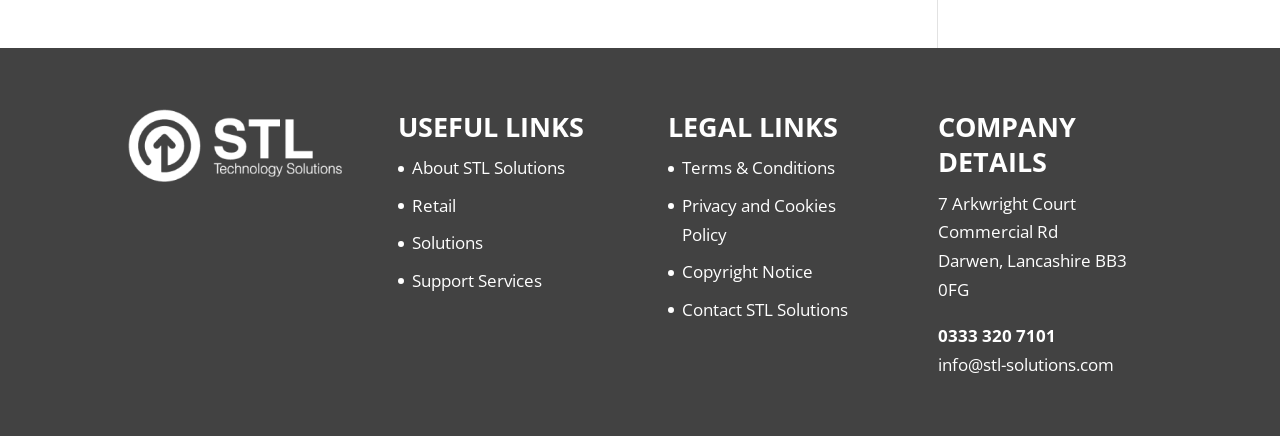Refer to the image and answer the question with as much detail as possible: What is the company's address?

I found the company's address by looking at the 'COMPANY DETAILS' section, where it is listed as '7 Arkwright Court' along with other details like street, city, and postal code.